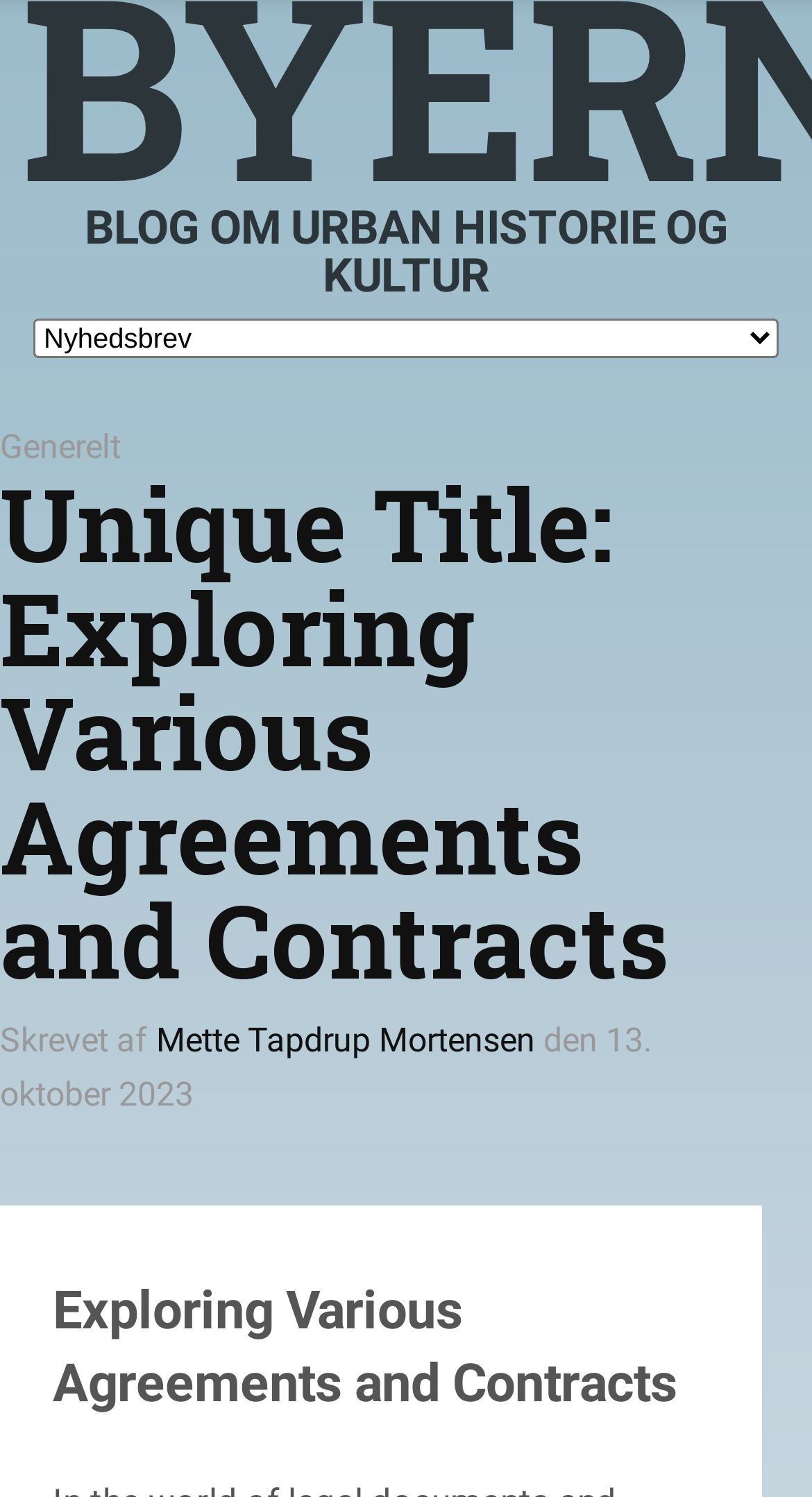What is the date of the blog post?
Provide a detailed and extensive answer to the question.

I found the date of the blog post by looking at the static text element with the text 'den 13. oktober 2023' which is located next to the author's name, indicating that it is the date of the blog post.